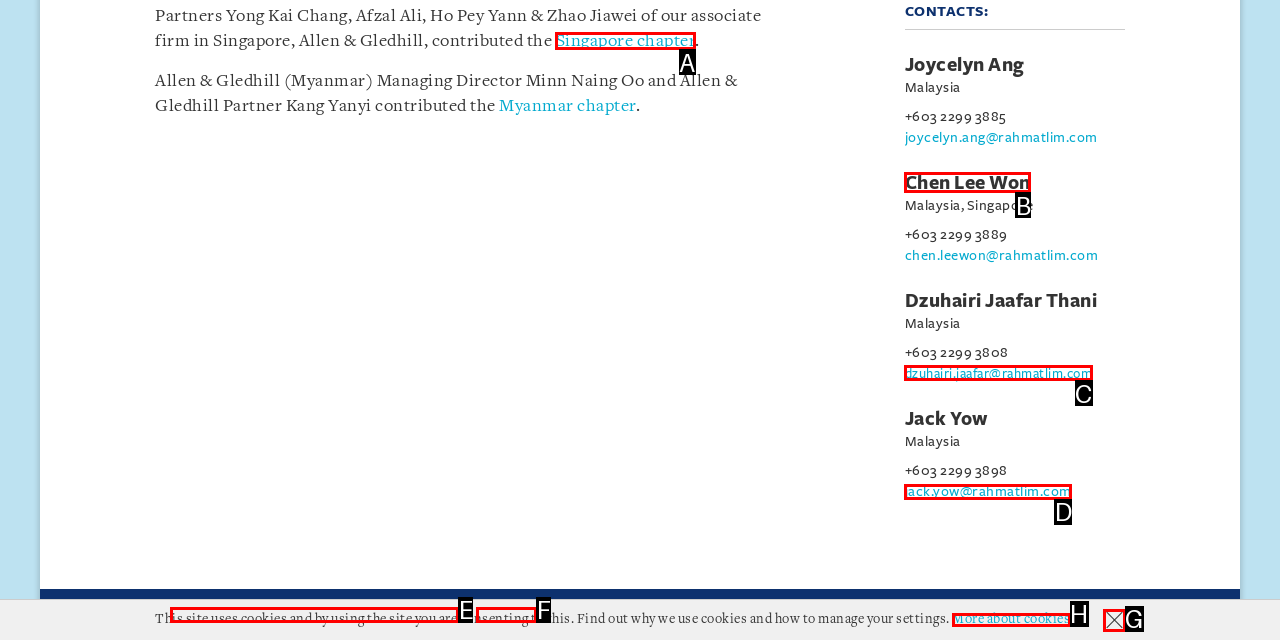From the given options, choose the HTML element that aligns with the description: Personal Data Protection Statement. Respond with the letter of the selected element.

E